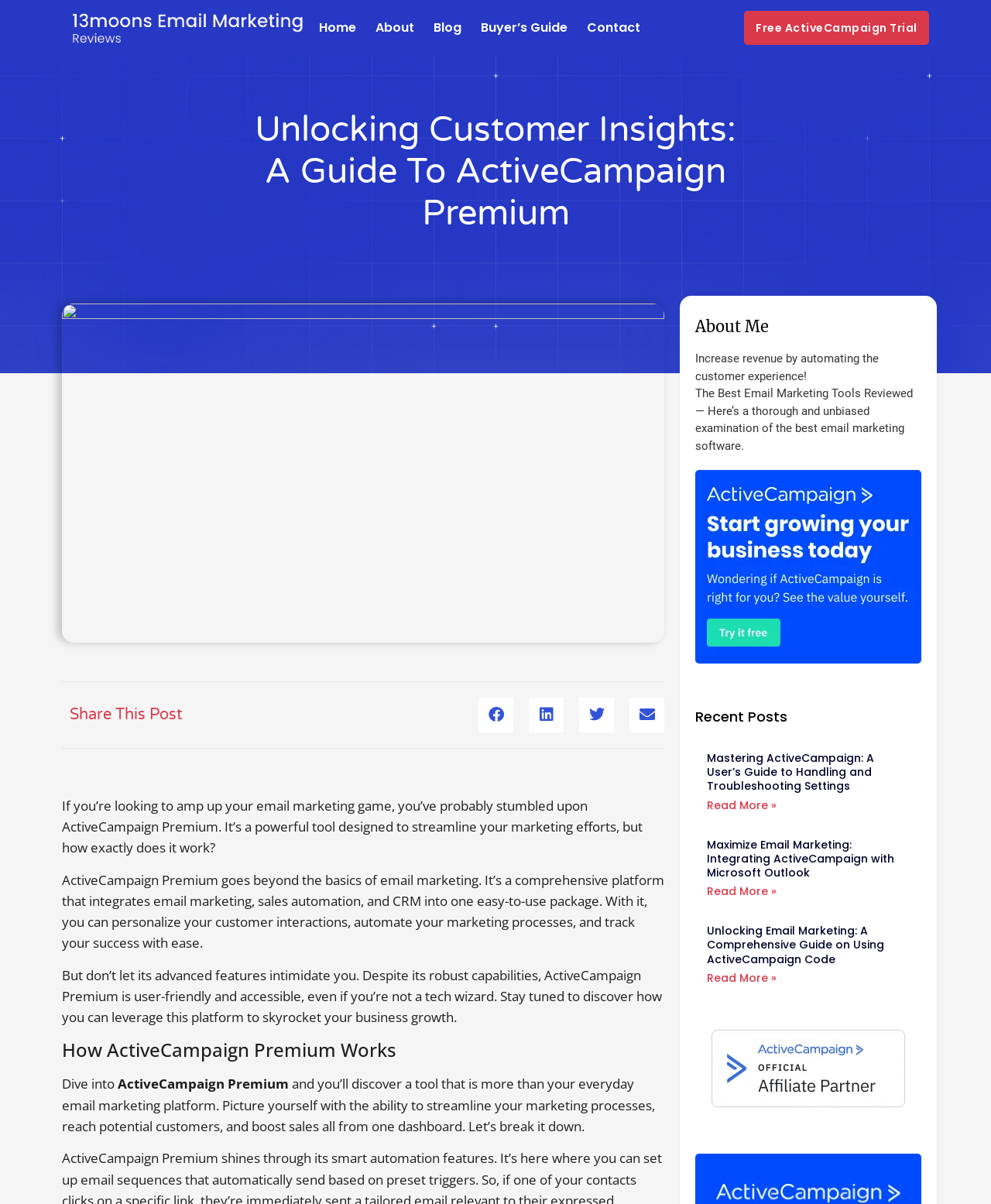What is the main topic of this webpage?
Carefully analyze the image and provide a detailed answer to the question.

Based on the webpage content, I can see that the main topic is ActiveCampaign Premium, which is a powerful tool for email marketing. The webpage provides a guide on how to use it to unlock customer insights and improve marketing efforts.